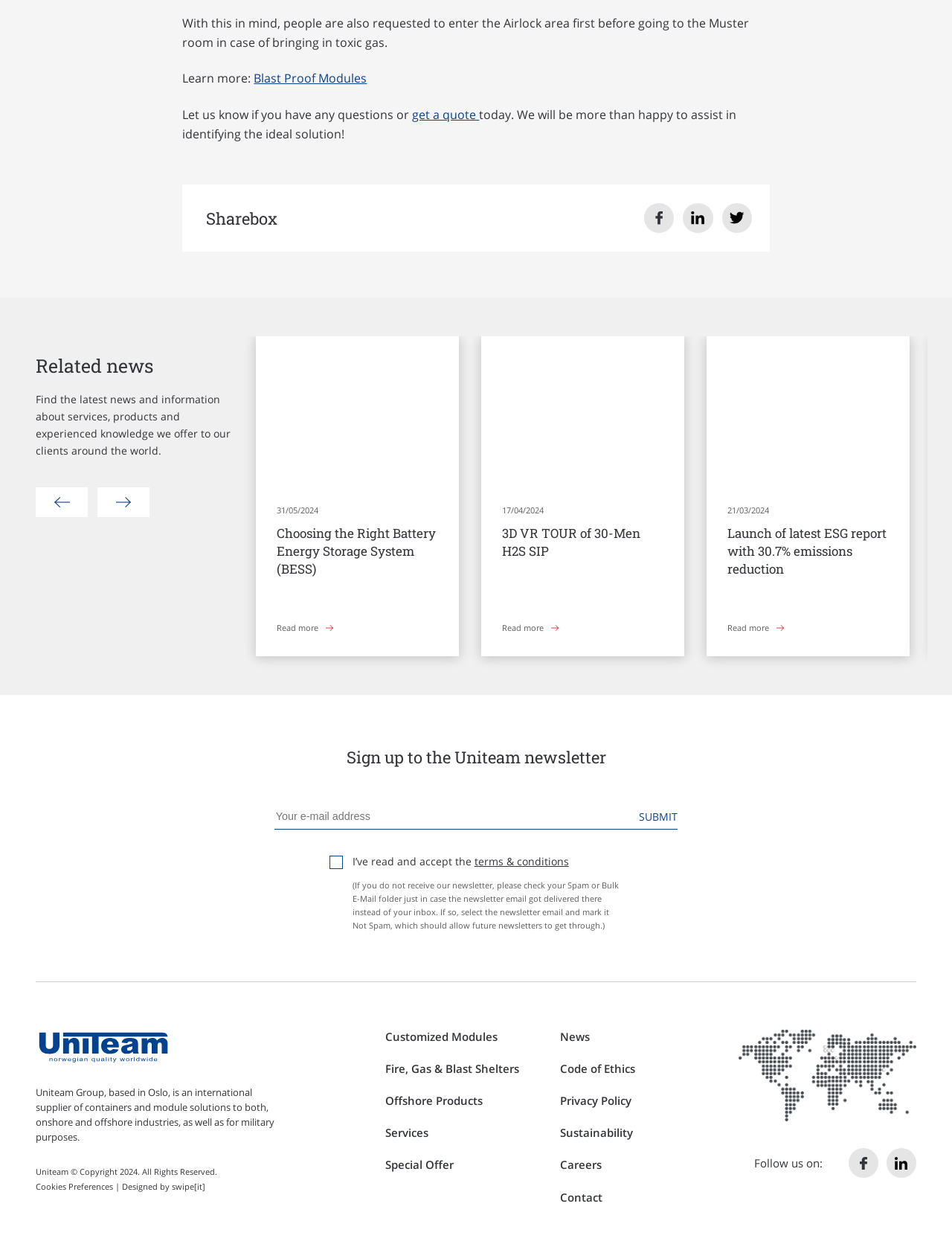Given the description of the UI element: "parent_node: Follow us on: title="LinkedIn"", predict the bounding box coordinates in the form of [left, top, right, bottom], with each value being a float between 0 and 1.

[0.931, 0.919, 0.962, 0.943]